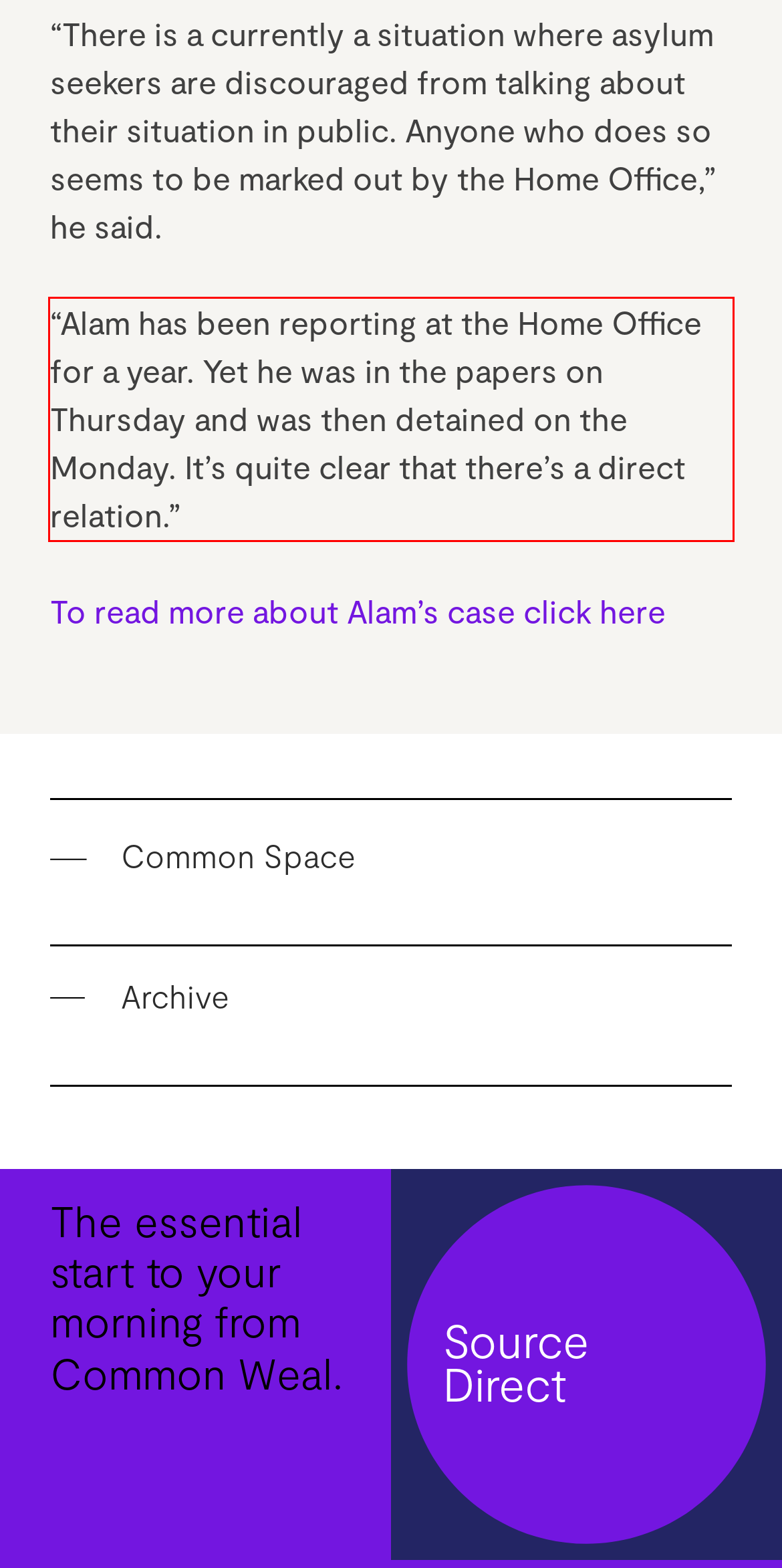Examine the screenshot of the webpage, locate the red bounding box, and perform OCR to extract the text contained within it.

“Alam has been reporting at the Home Office for a year. Yet he was in the papers on Thursday and was then detained on the Monday. It’s quite clear that there’s a direct relation.”